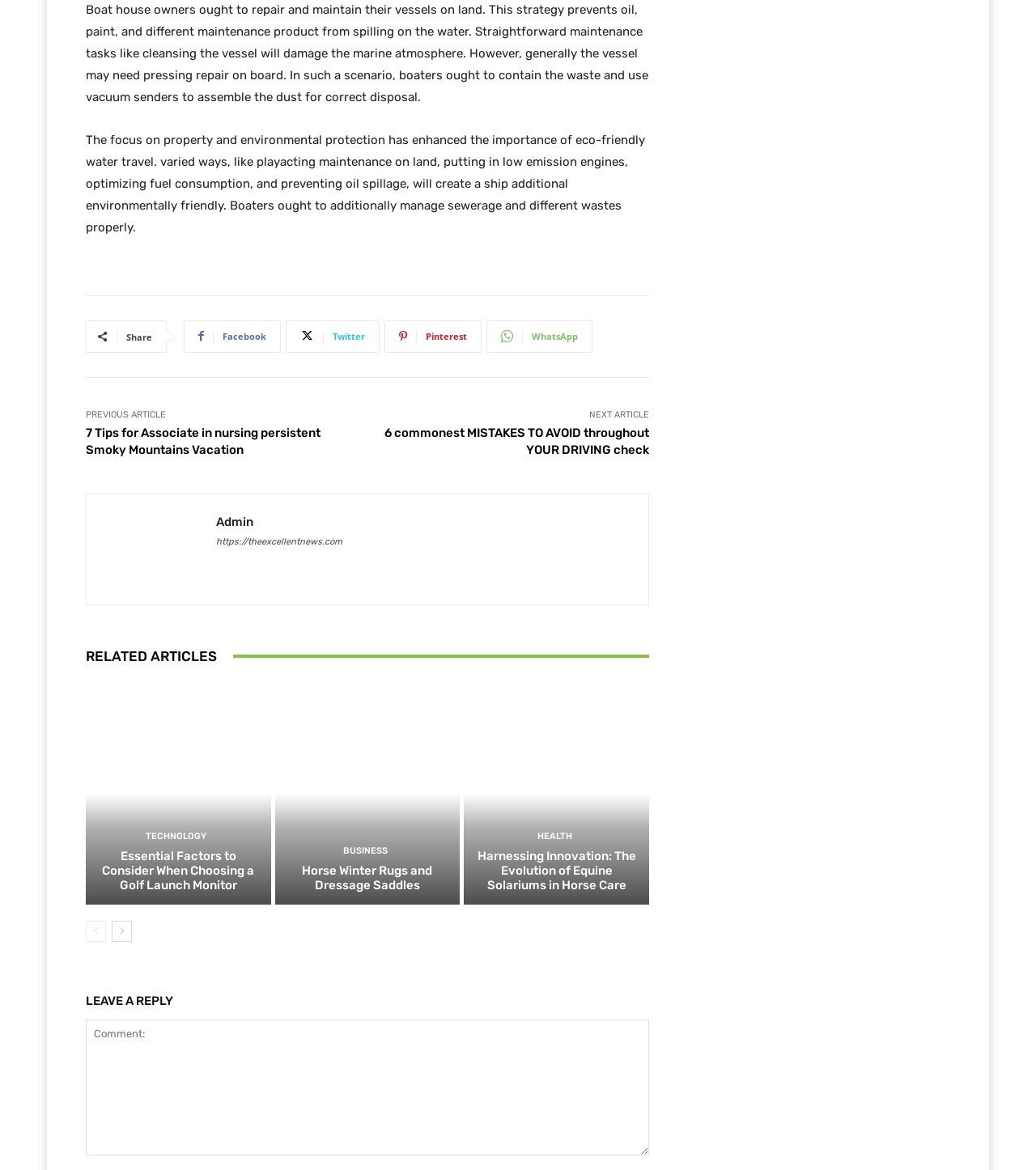What is the purpose of the 'Comment:' textbox?
Refer to the image and provide a one-word or short phrase answer.

To leave a reply